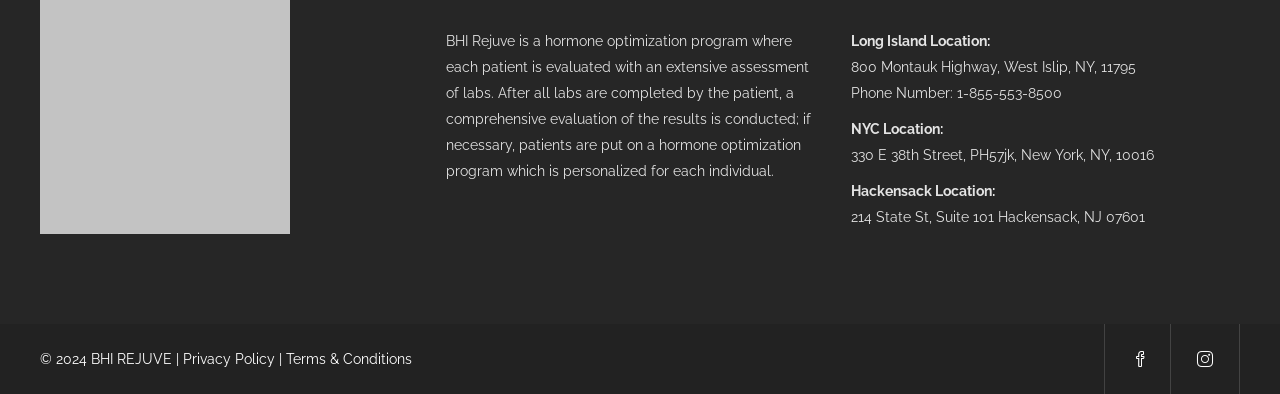Using the element description: "Privacy Policy", determine the bounding box coordinates for the specified UI element. The coordinates should be four float numbers between 0 and 1, [left, top, right, bottom].

[0.143, 0.891, 0.215, 0.931]